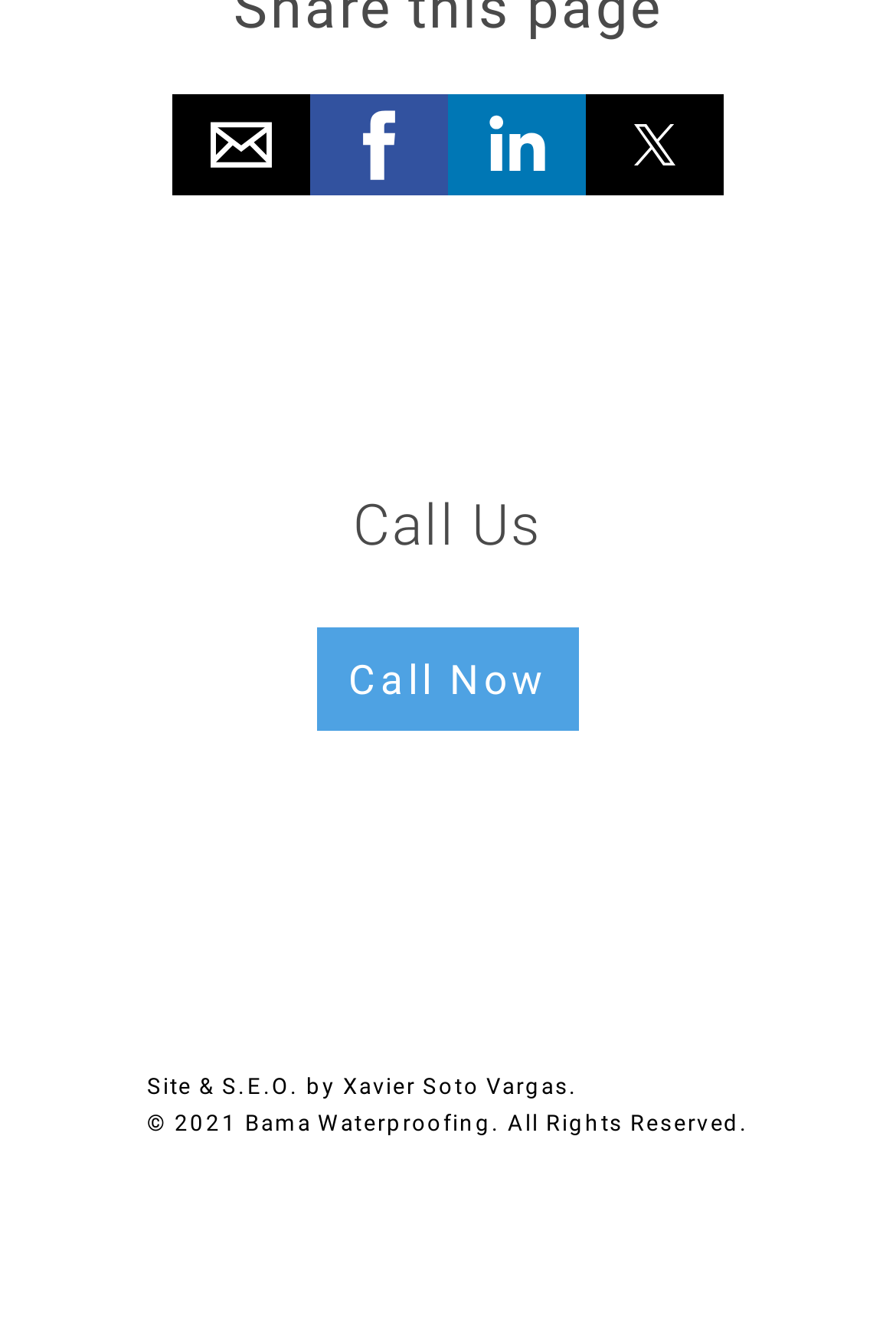What is the year of copyright?
Look at the screenshot and provide an in-depth answer.

I found a StaticText element at the bottom of the page with the text '© 2021 Bama Waterproofing. All Rights Reserved.', which indicates that the year of copyright is 2021.